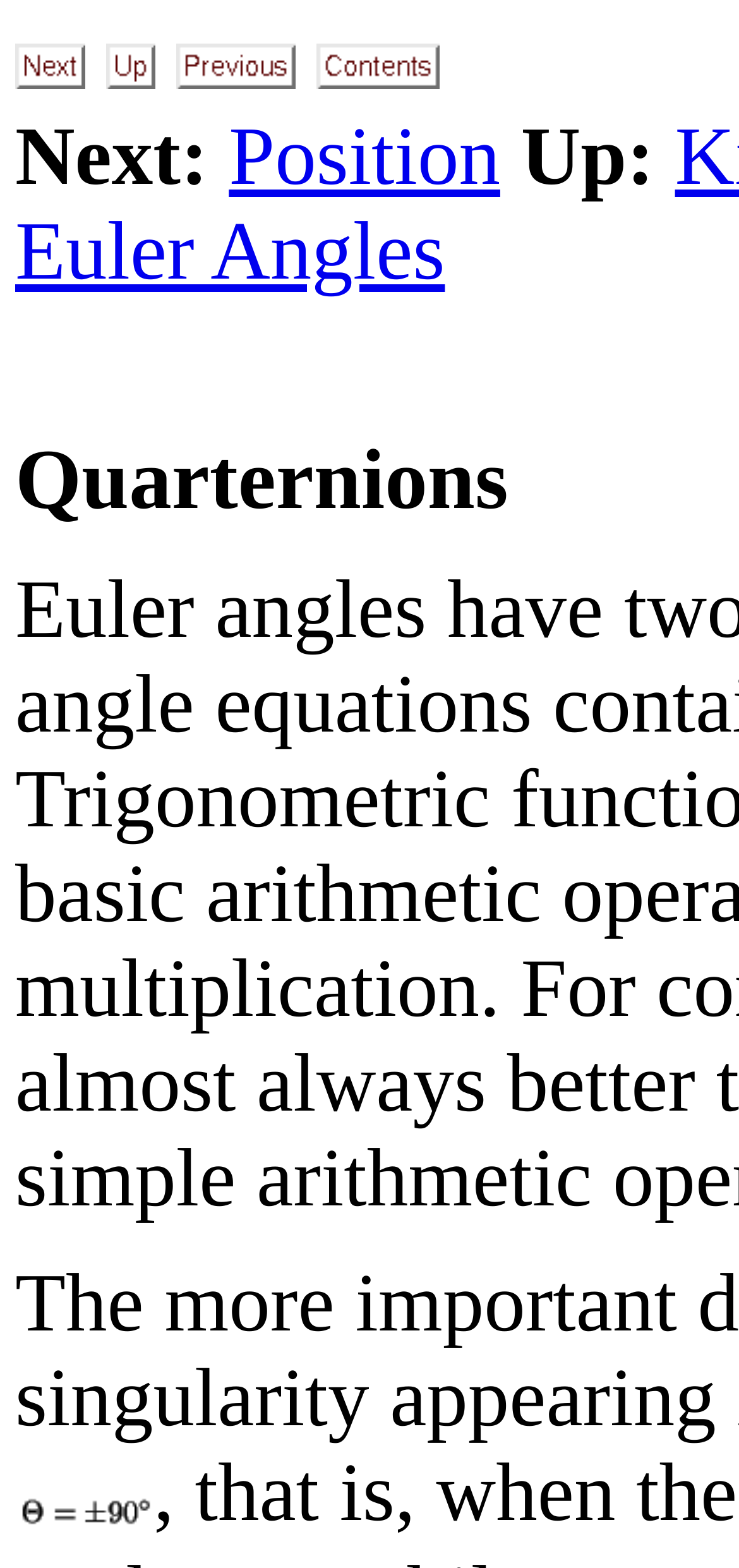What is the text next to the 'next' link?
Look at the image and respond with a one-word or short-phrase answer.

Next: